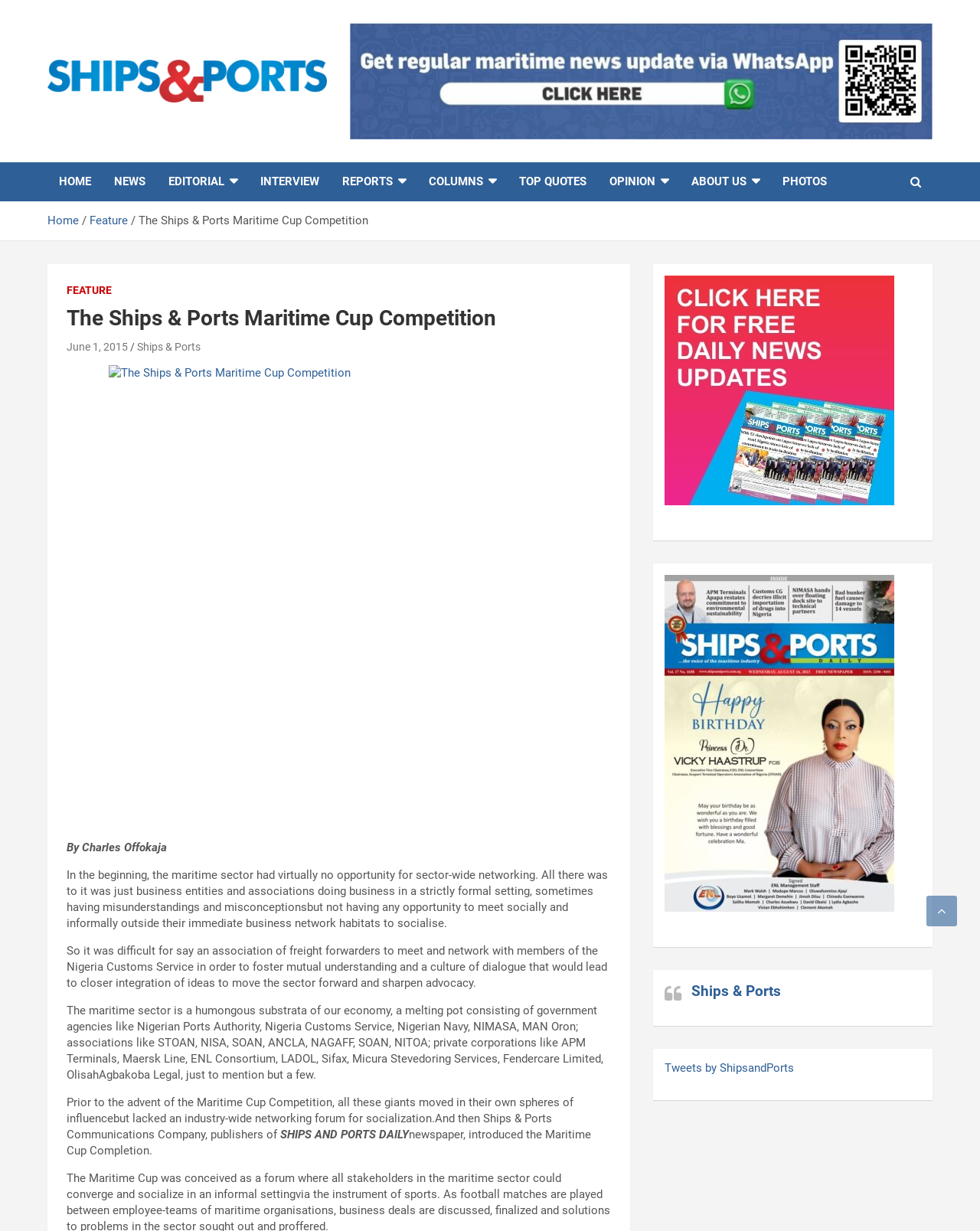Please give a succinct answer using a single word or phrase:
Who wrote the article?

Charles Offokaja